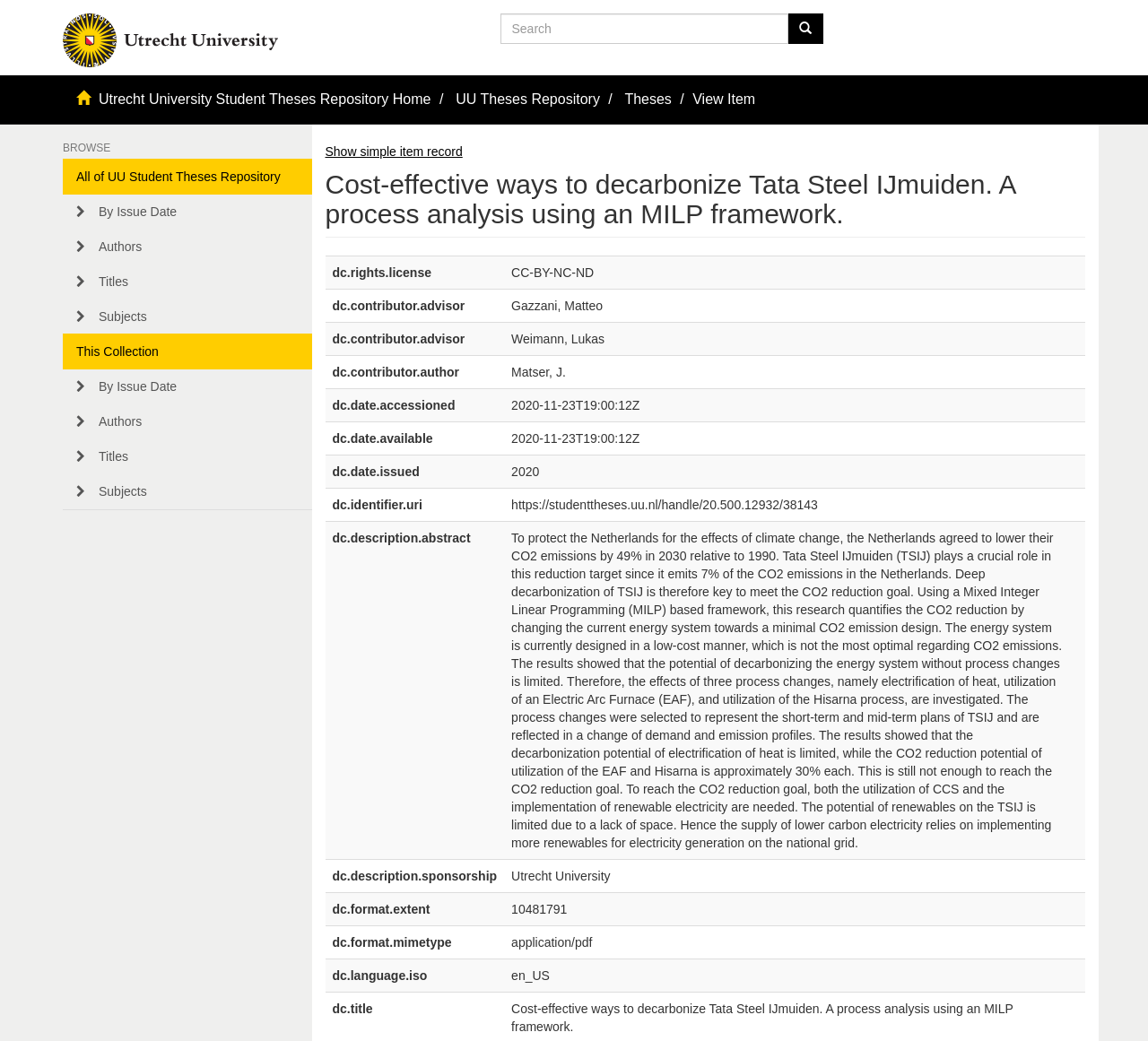Show the bounding box coordinates of the element that should be clicked to complete the task: "Browse".

[0.055, 0.137, 0.271, 0.148]